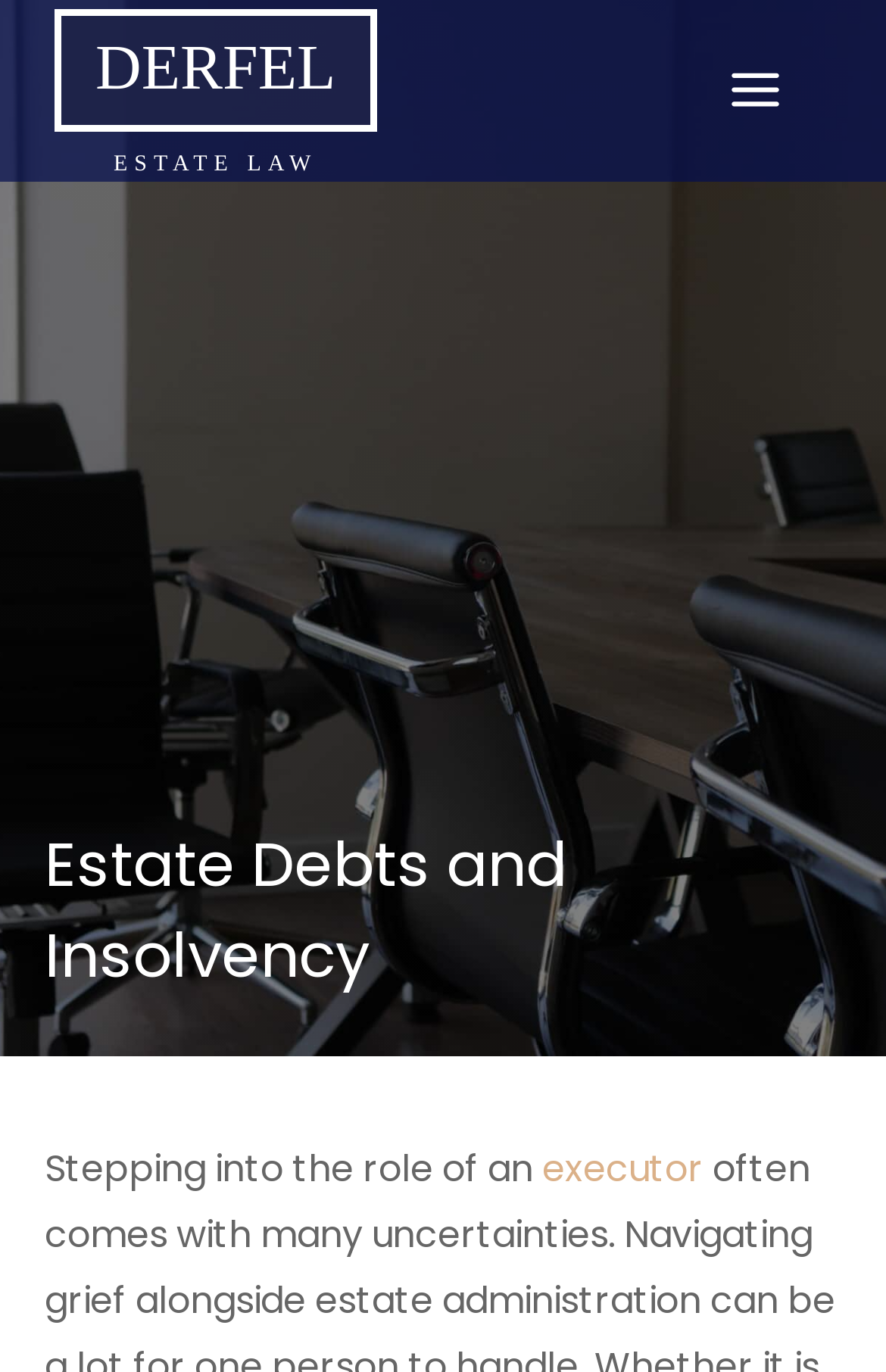What is the name of the law firm?
Please elaborate on the answer to the question with detailed information.

The name of the law firm can be found in the heading element with bounding box coordinates [0.062, 0.007, 0.425, 0.096], which is 'DERFEL'. This is also confirmed by the link element with the same text and bounding box coordinates [0.108, 0.025, 0.379, 0.076].